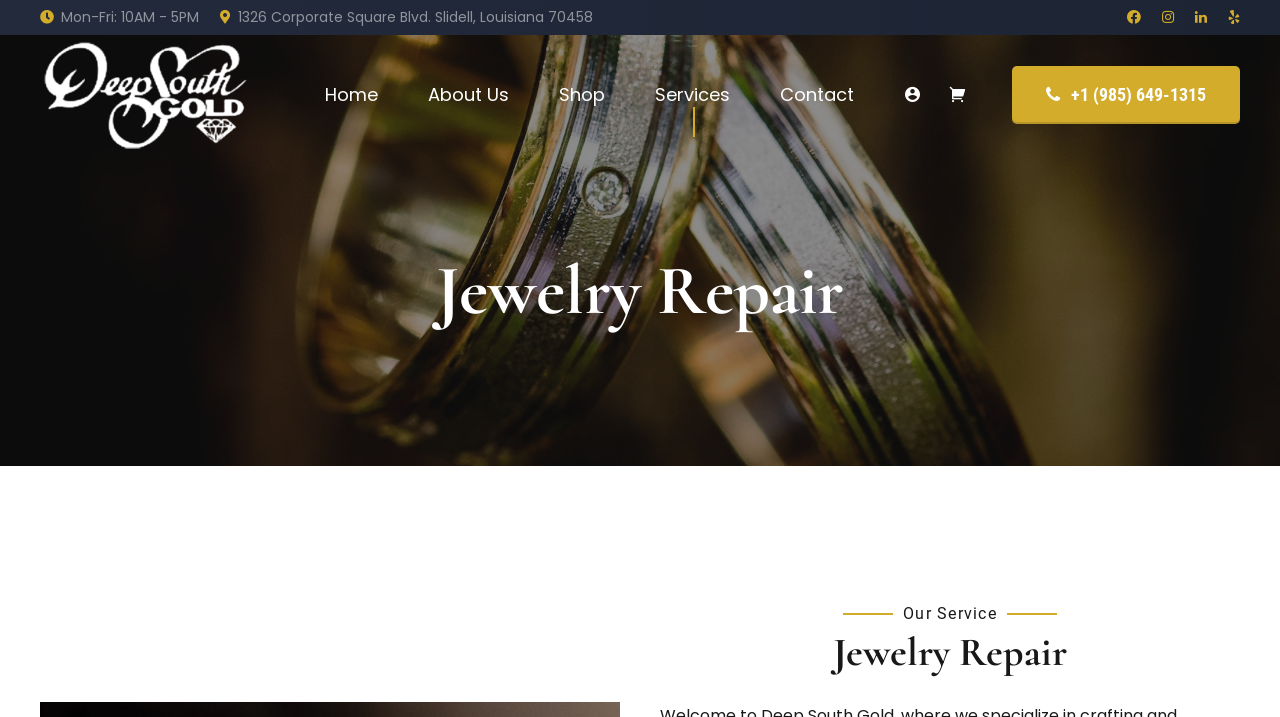Please identify the bounding box coordinates of the area I need to click to accomplish the following instruction: "Click on the link to learn more about earrings".

None